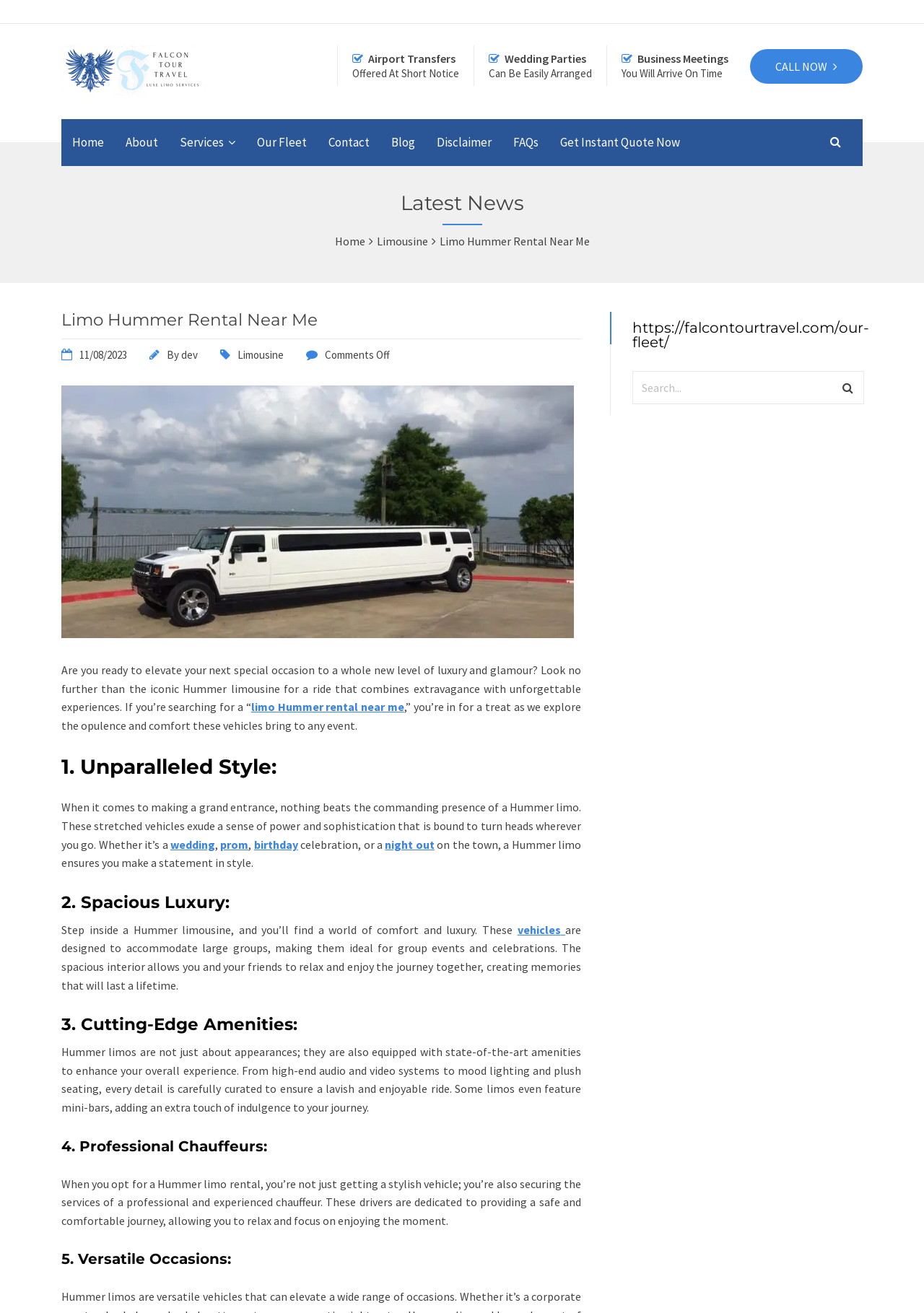Identify the bounding box coordinates of the clickable region necessary to fulfill the following instruction: "Get an instant quote". The bounding box coordinates should be four float numbers between 0 and 1, i.e., [left, top, right, bottom].

[0.595, 0.091, 0.748, 0.126]